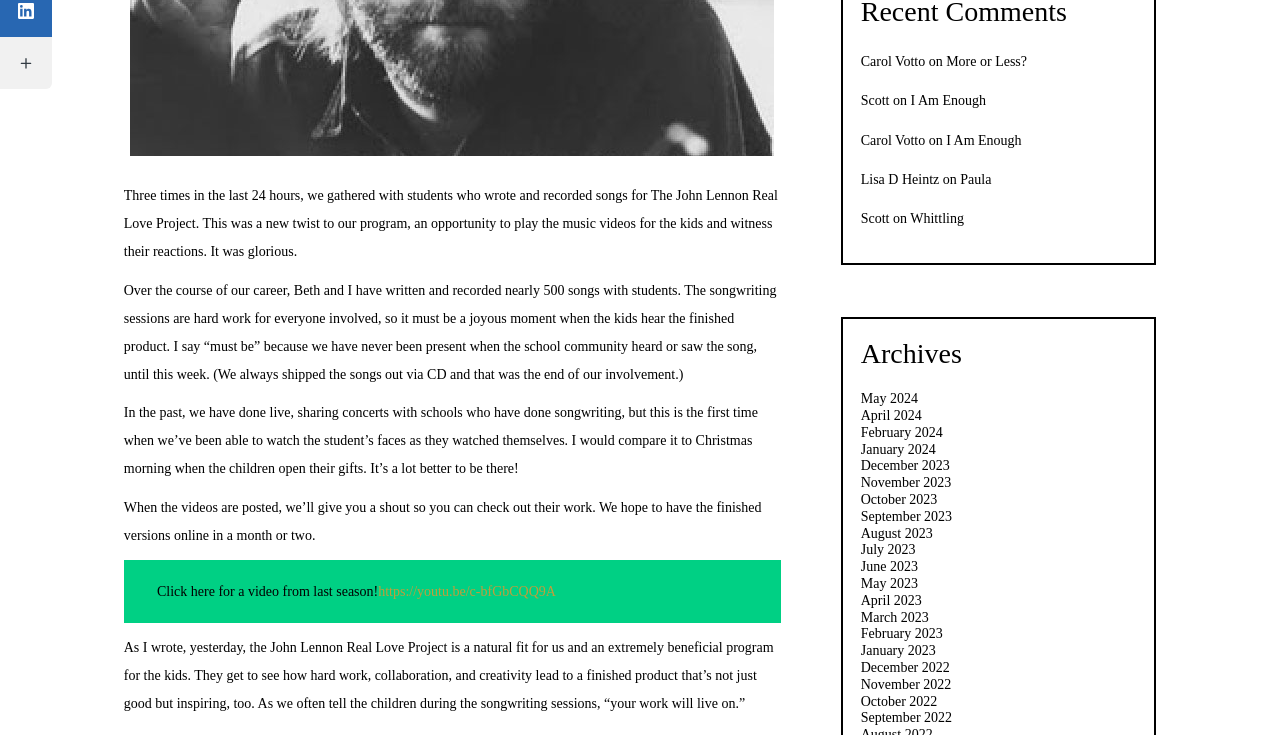From the webpage screenshot, identify the region described by Paula. Provide the bounding box coordinates as (top-left x, top-left y, bottom-right x, bottom-right y), with each value being a floating point number between 0 and 1.

[0.75, 0.234, 0.775, 0.254]